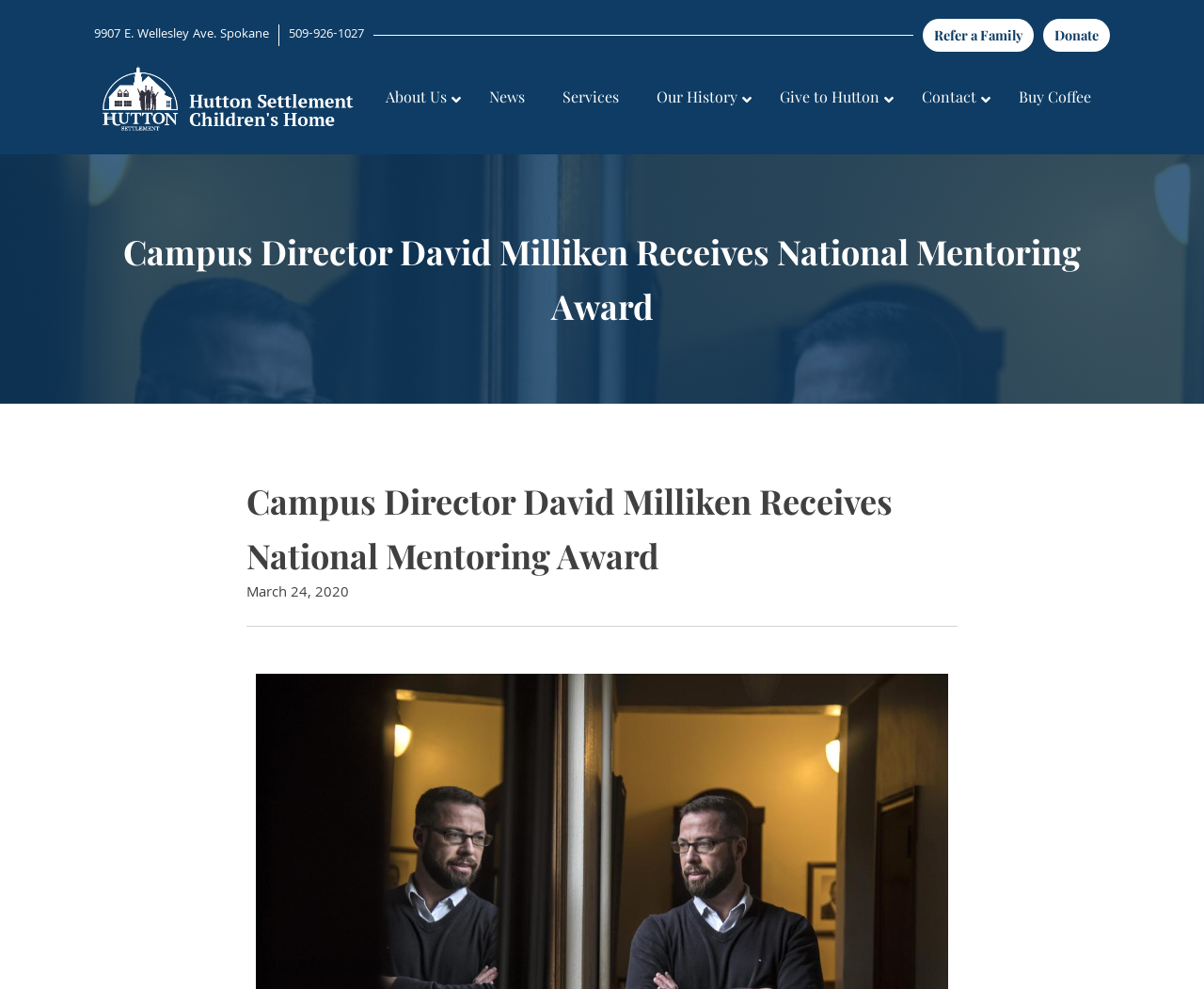Please identify the bounding box coordinates of the area that needs to be clicked to fulfill the following instruction: "Visit the location at 9907 E. Wellesley Ave. Spokane."

[0.078, 0.025, 0.232, 0.047]